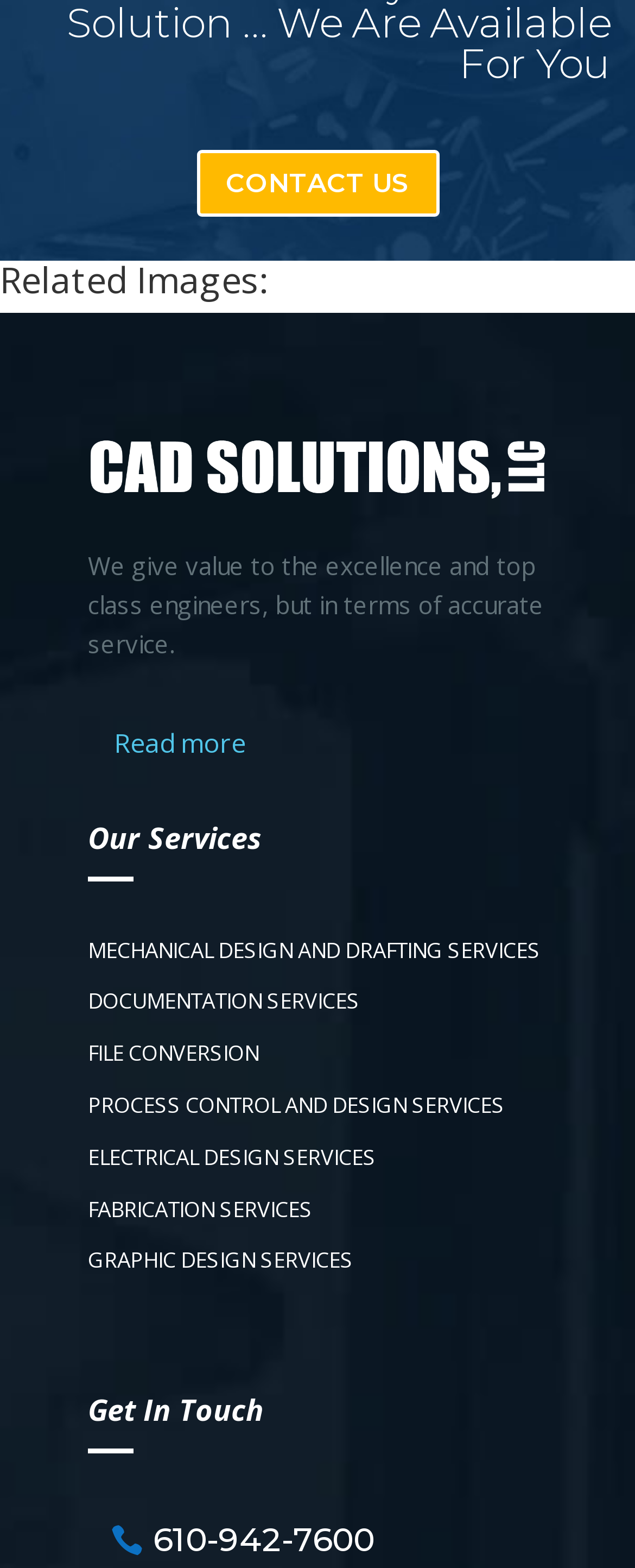Provide the bounding box coordinates for the specified HTML element described in this description: "PROCESS CONTROL AND DESIGN SERVICES". The coordinates should be four float numbers ranging from 0 to 1, in the format [left, top, right, bottom].

[0.138, 0.695, 0.795, 0.714]